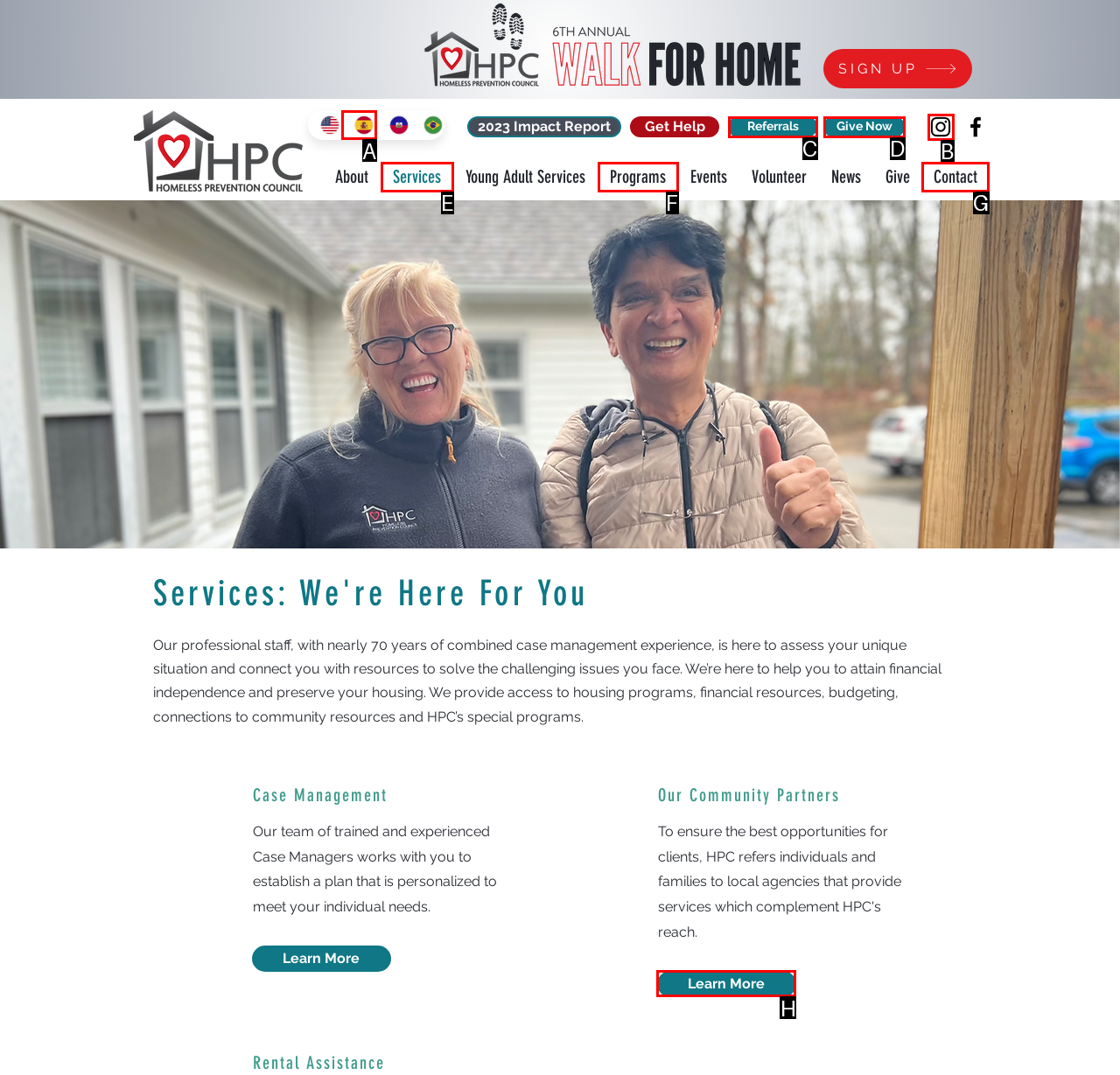Find the option you need to click to complete the following instruction: Select the 'Spanish' language option
Answer with the corresponding letter from the choices given directly.

A